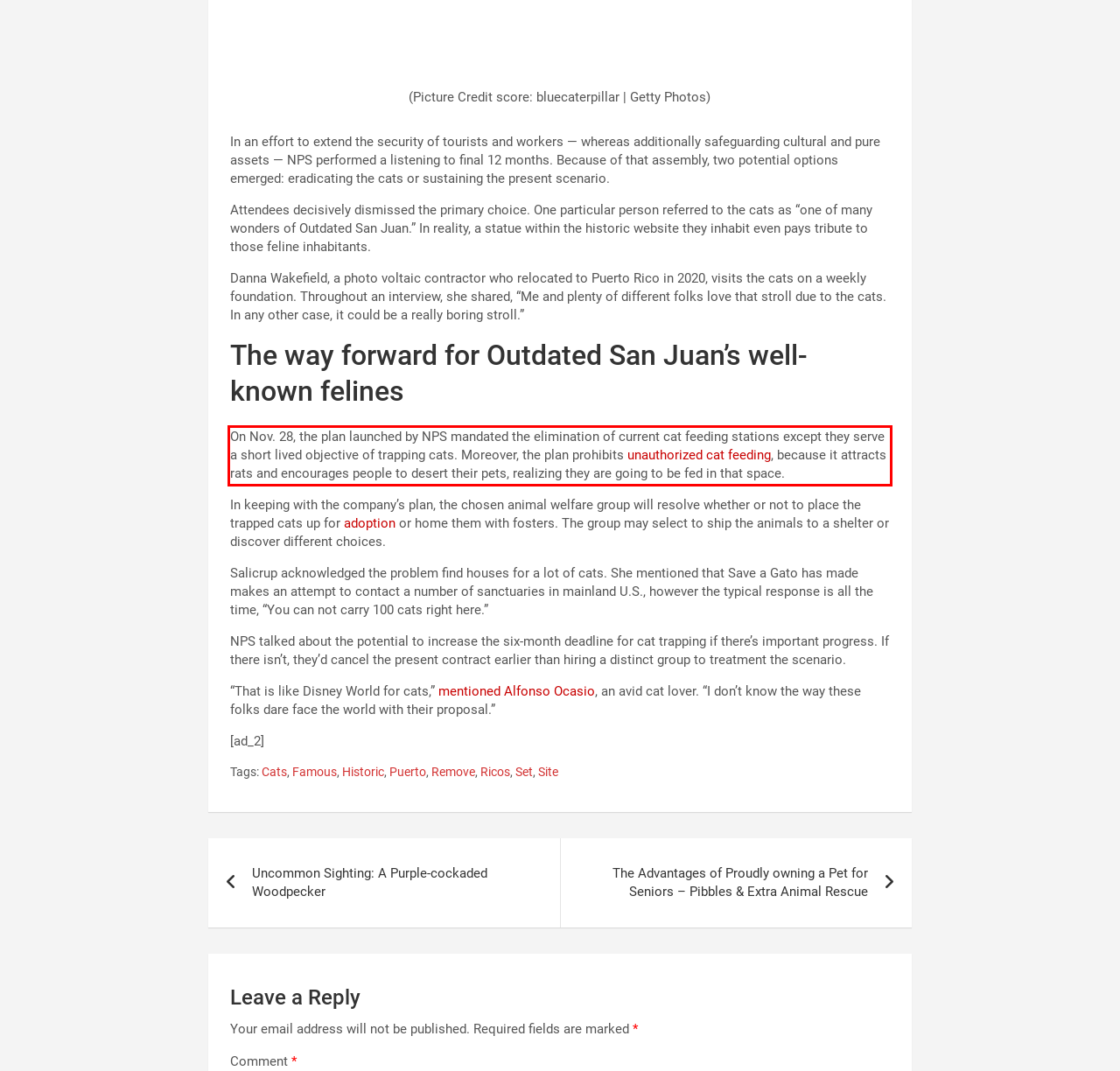You have a screenshot of a webpage where a UI element is enclosed in a red rectangle. Perform OCR to capture the text inside this red rectangle.

On Nov. 28, the plan launched by NPS mandated the elimination of current cat feeding stations except they serve a short lived objective of trapping cats. Moreover, the plan prohibits unauthorized cat feeding, because it attracts rats and encourages people to desert their pets, realizing they are going to be fed in that space.